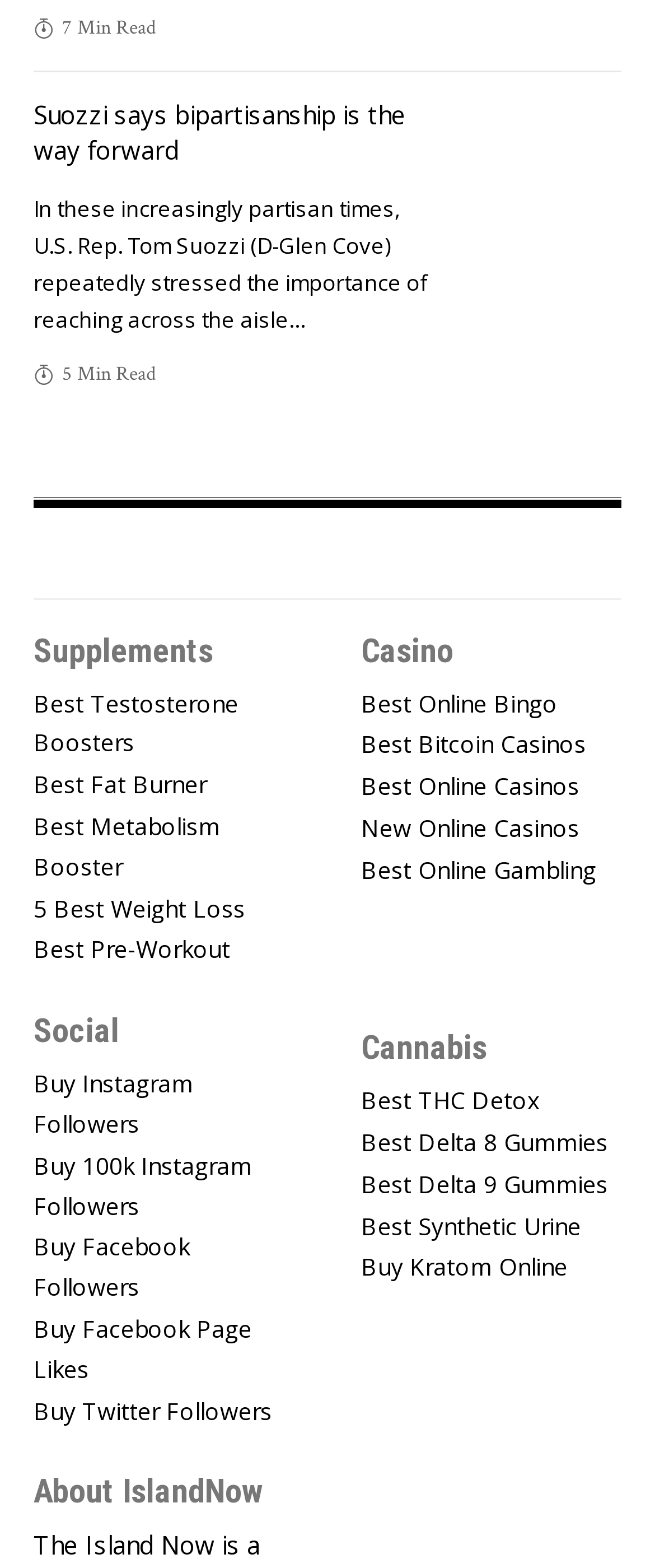Extract the bounding box coordinates of the UI element described: "Buy 100k Instagram Followers". Provide the coordinates in the format [left, top, right, bottom] with values ranging from 0 to 1.

[0.051, 0.725, 0.449, 0.787]